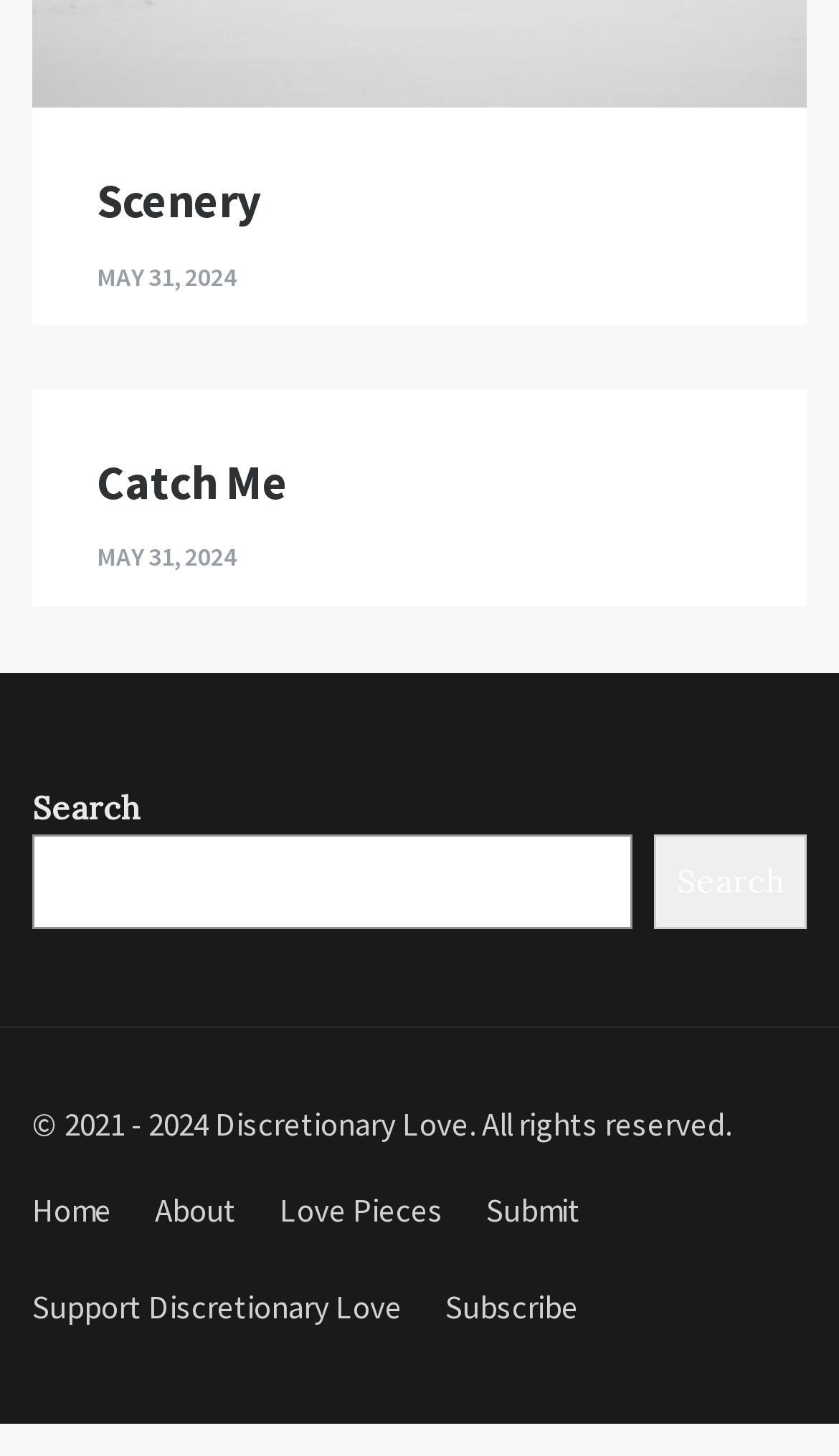How many links are present in the footer section?
Give a single word or phrase as your answer by examining the image.

6